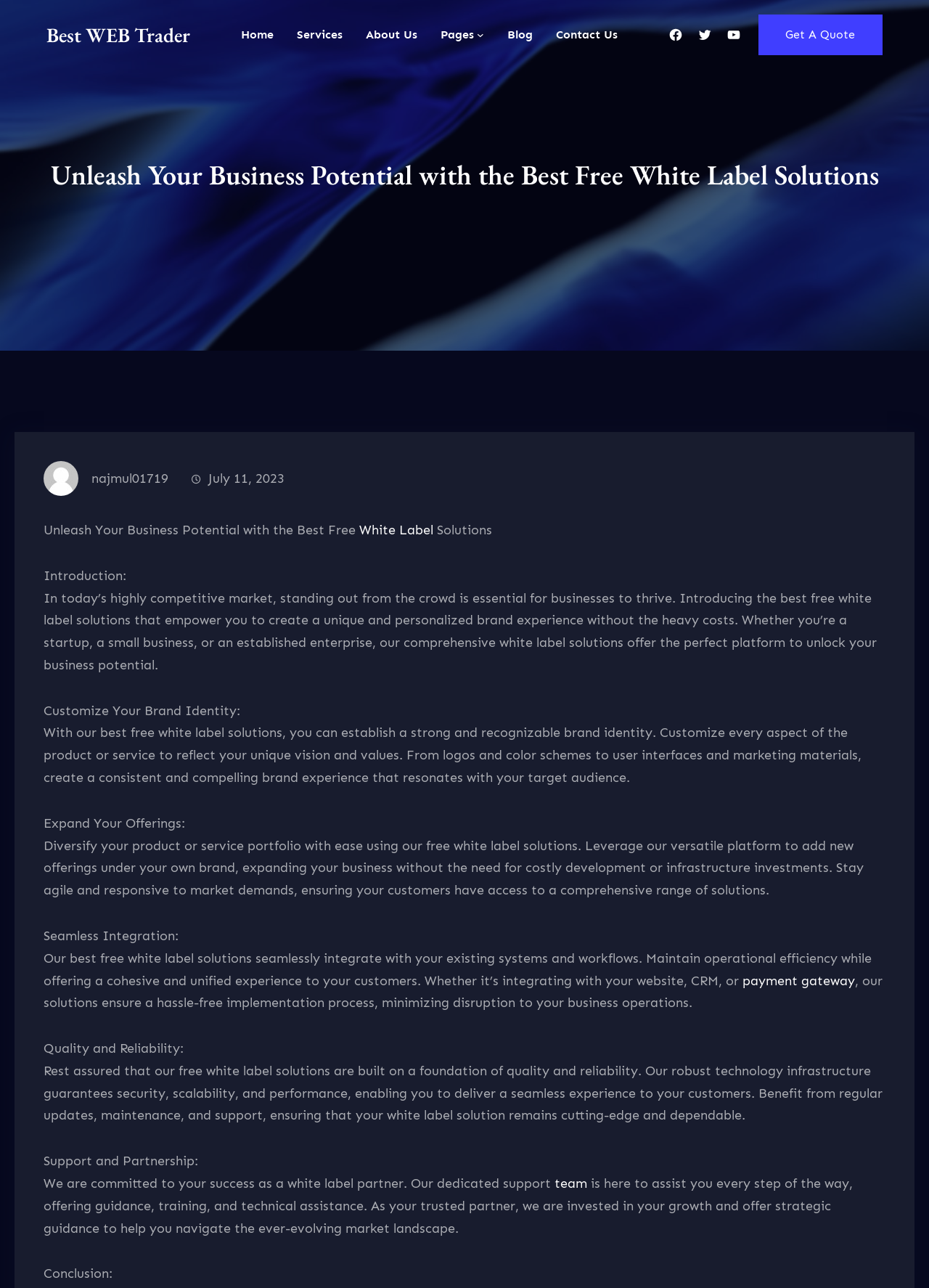Identify the bounding box coordinates of the clickable region to carry out the given instruction: "Click on the 'Home' link".

[0.259, 0.012, 0.295, 0.042]